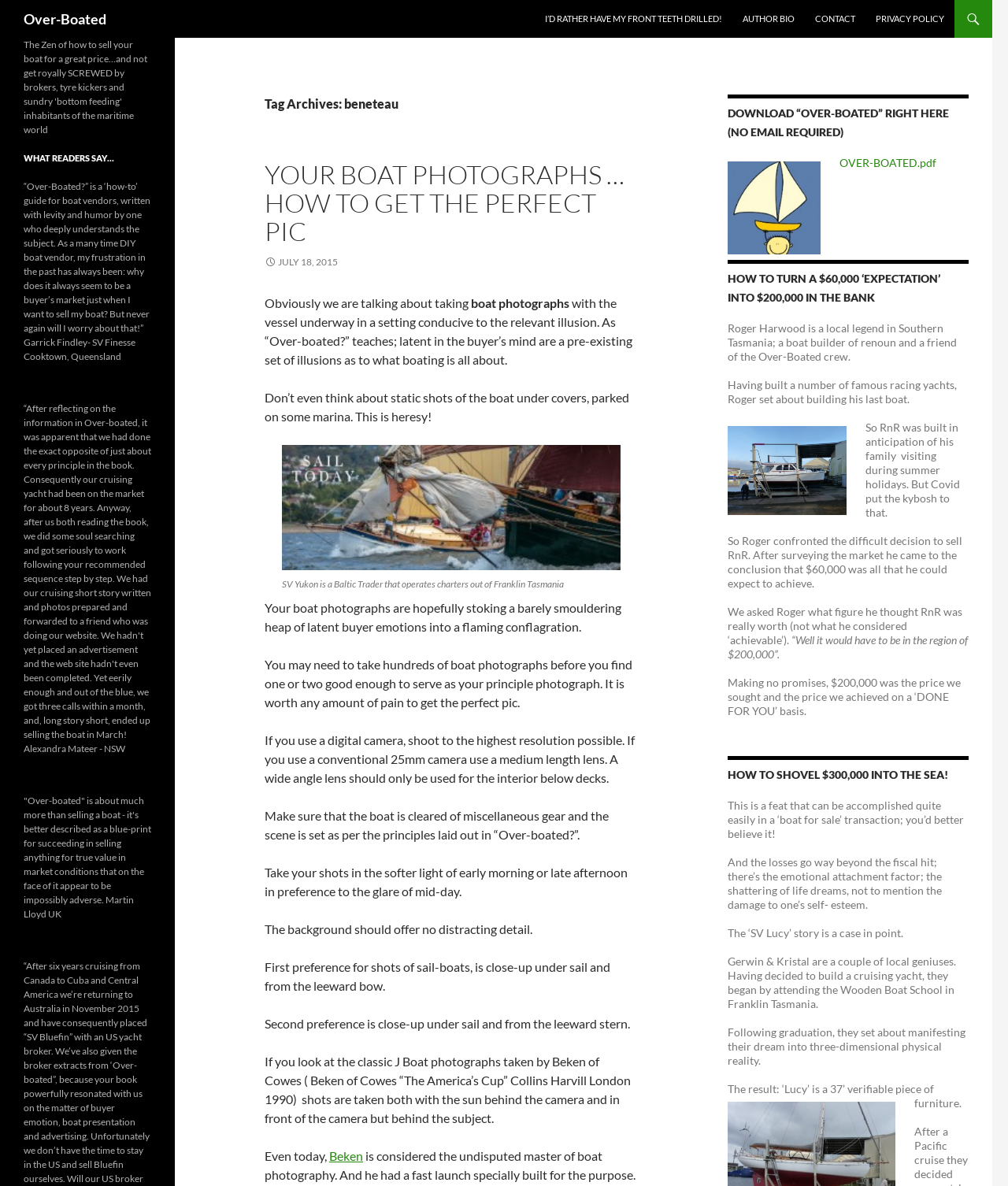Identify the coordinates of the bounding box for the element that must be clicked to accomplish the instruction: "Read 'YOUR BOAT PHOTOGRAPHS …HOW TO GET THE PERFECT PIC'".

[0.262, 0.135, 0.633, 0.207]